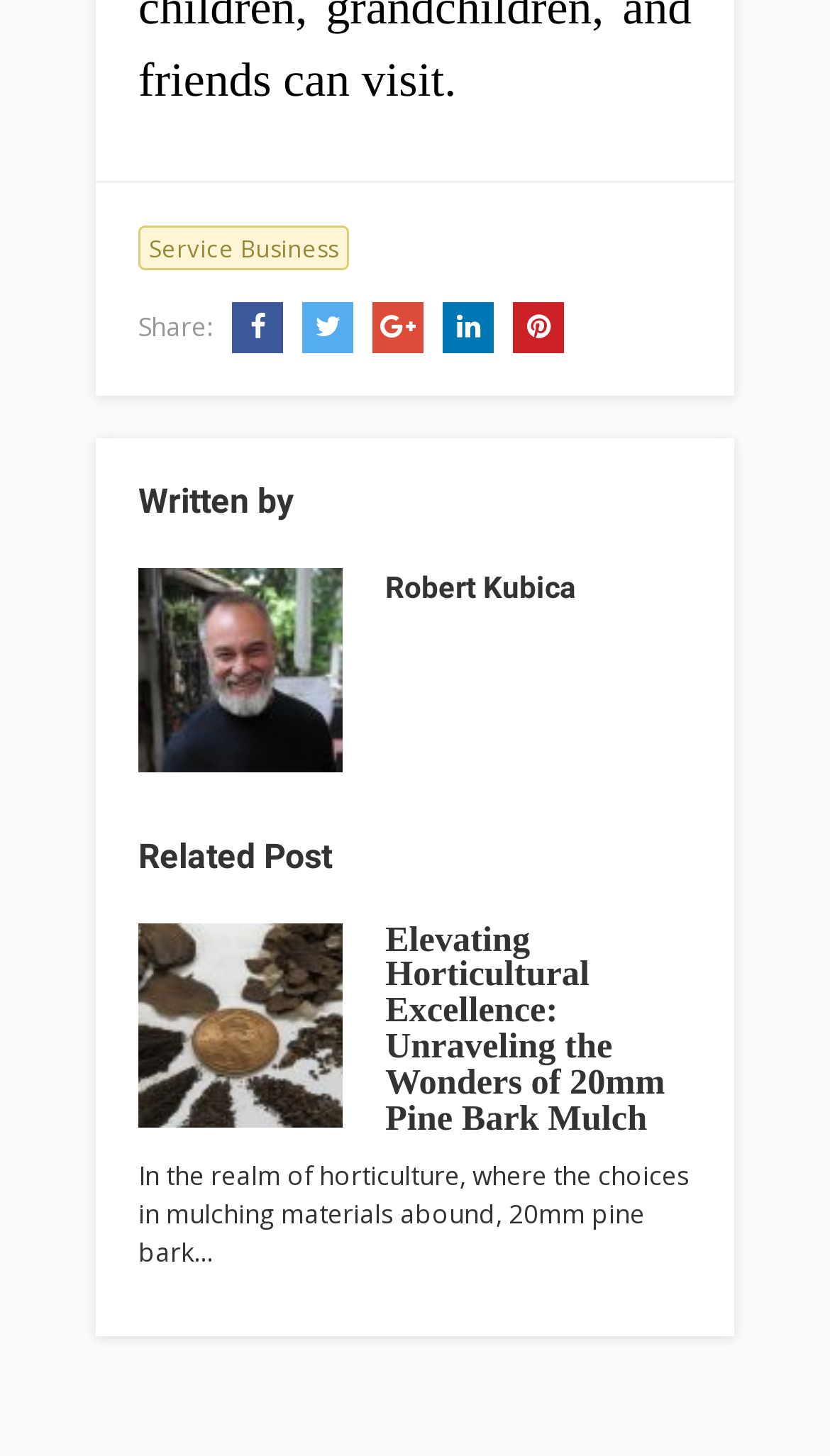Please identify the bounding box coordinates of the clickable area that will allow you to execute the instruction: "Click on Service Business".

[0.167, 0.155, 0.421, 0.186]